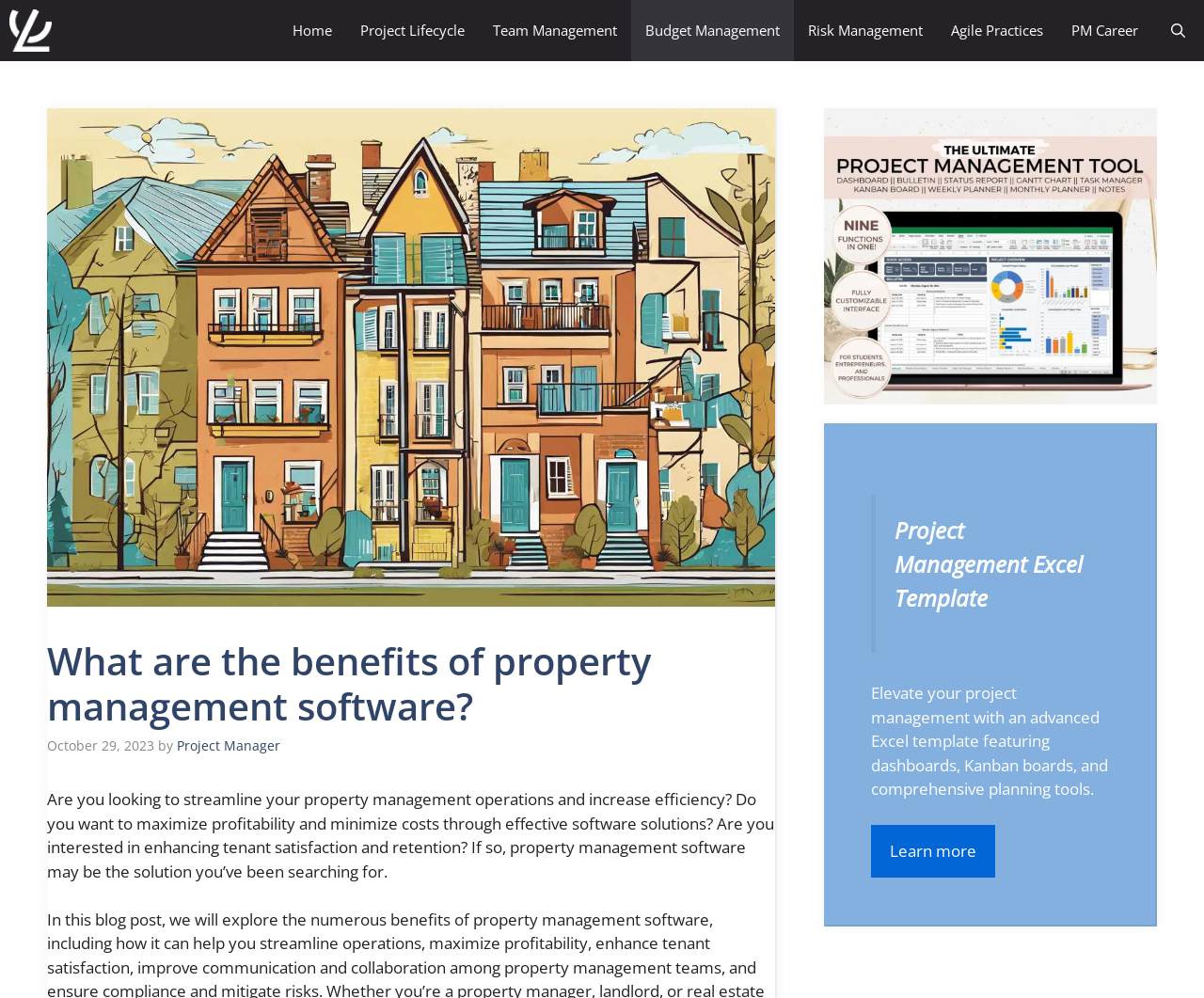Answer the question in one word or a short phrase:
What is the purpose of property management software?

To streamline operations and increase efficiency